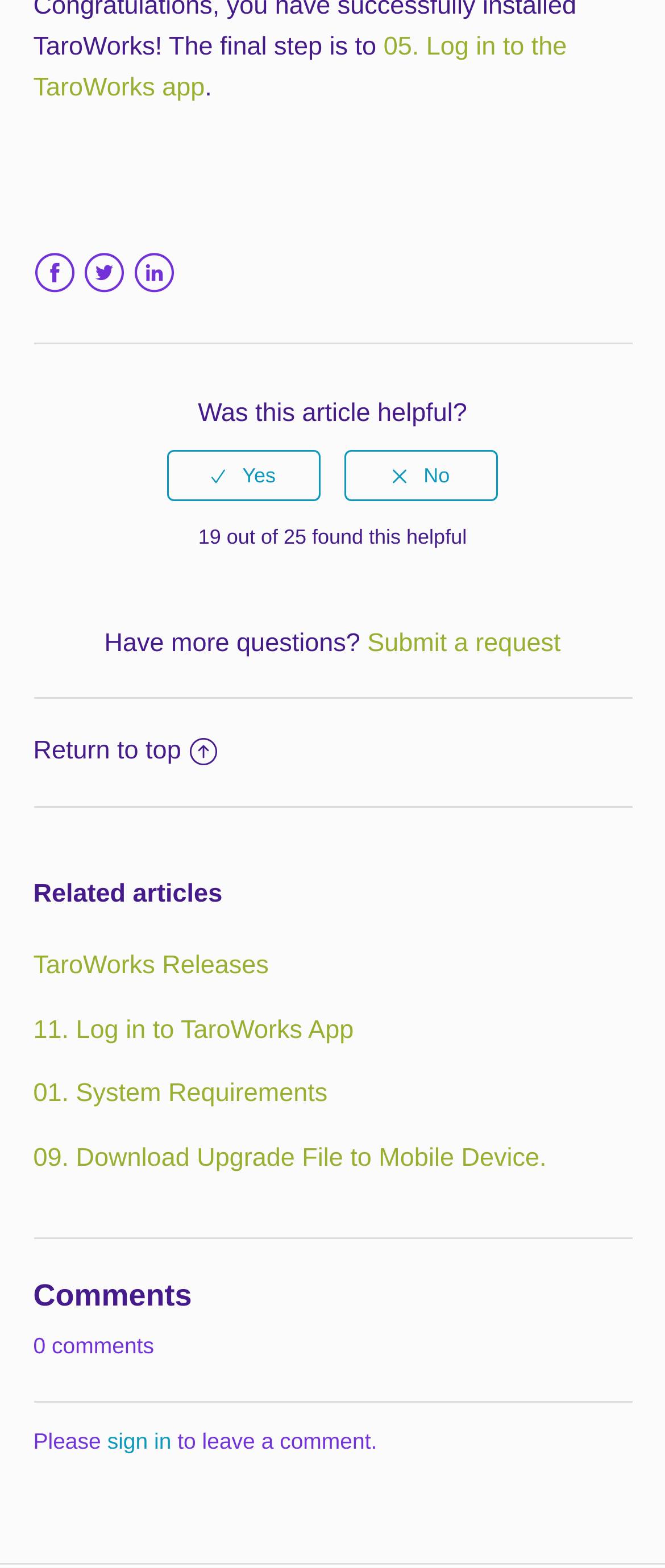What can be done after submitting a request?
Please respond to the question with a detailed and well-explained answer.

After submitting a request, the user can click on the 'Return to top' link to go back to the top of the page, suggesting that the request submission is likely to take the user to a different part of the page.